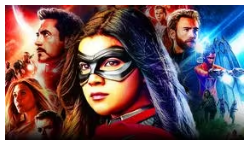What is the theme of the image?
Give a thorough and detailed response to the question.

The scene captures a blend of action and heroism, emphasizing themes of courage and representation, particularly with Ms. Marvel serving as a beacon for fans and a role model for diversity within the franchise. The image conveys a sense of bravery and empowerment, highlighting the importance of representation in the Marvel Cinematic Universe.